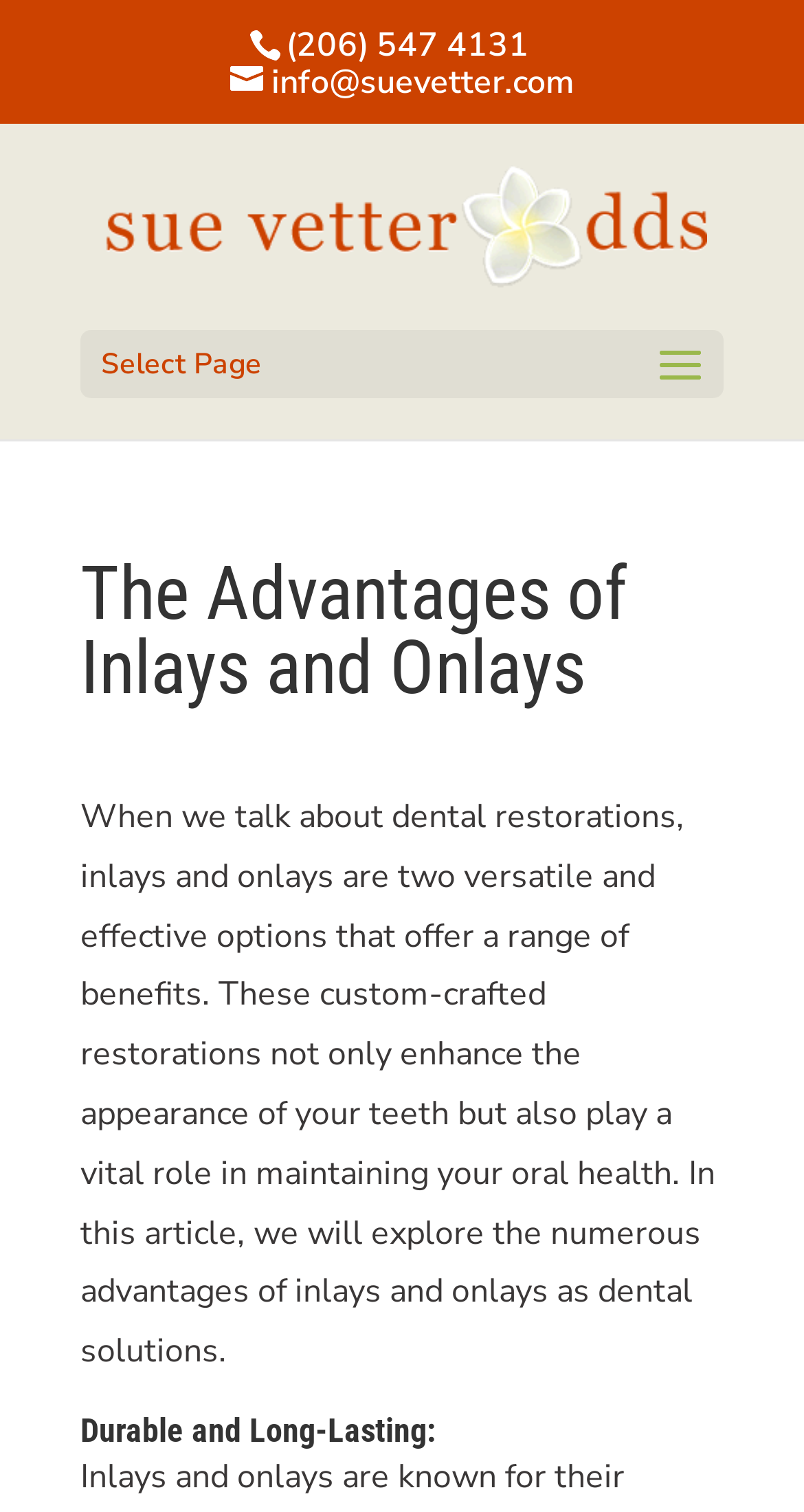Using the description: "info@suevetter.com", determine the UI element's bounding box coordinates. Ensure the coordinates are in the format of four float numbers between 0 and 1, i.e., [left, top, right, bottom].

[0.286, 0.04, 0.714, 0.07]